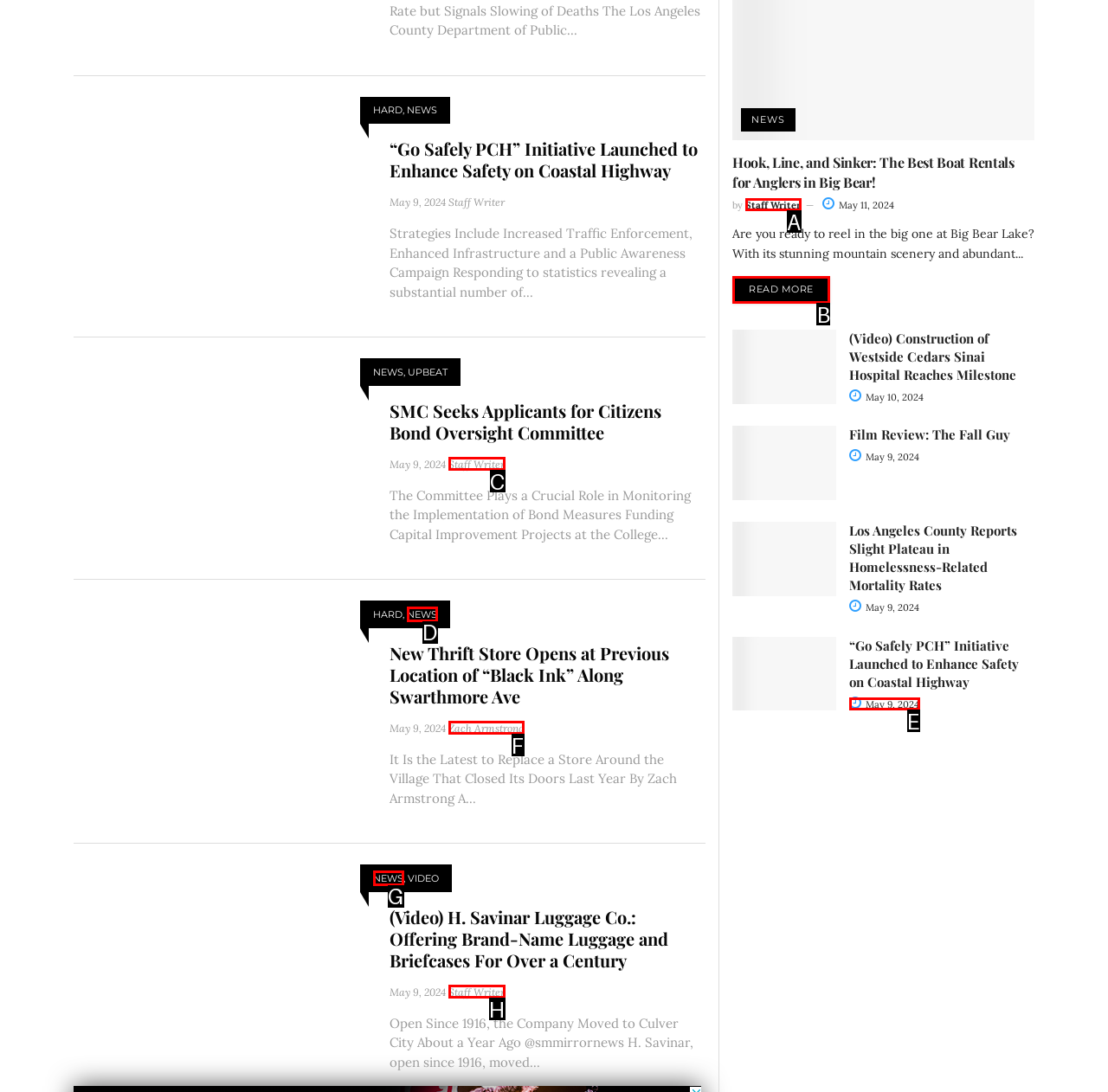Identify the bounding box that corresponds to: Staff Writer
Respond with the letter of the correct option from the provided choices.

A